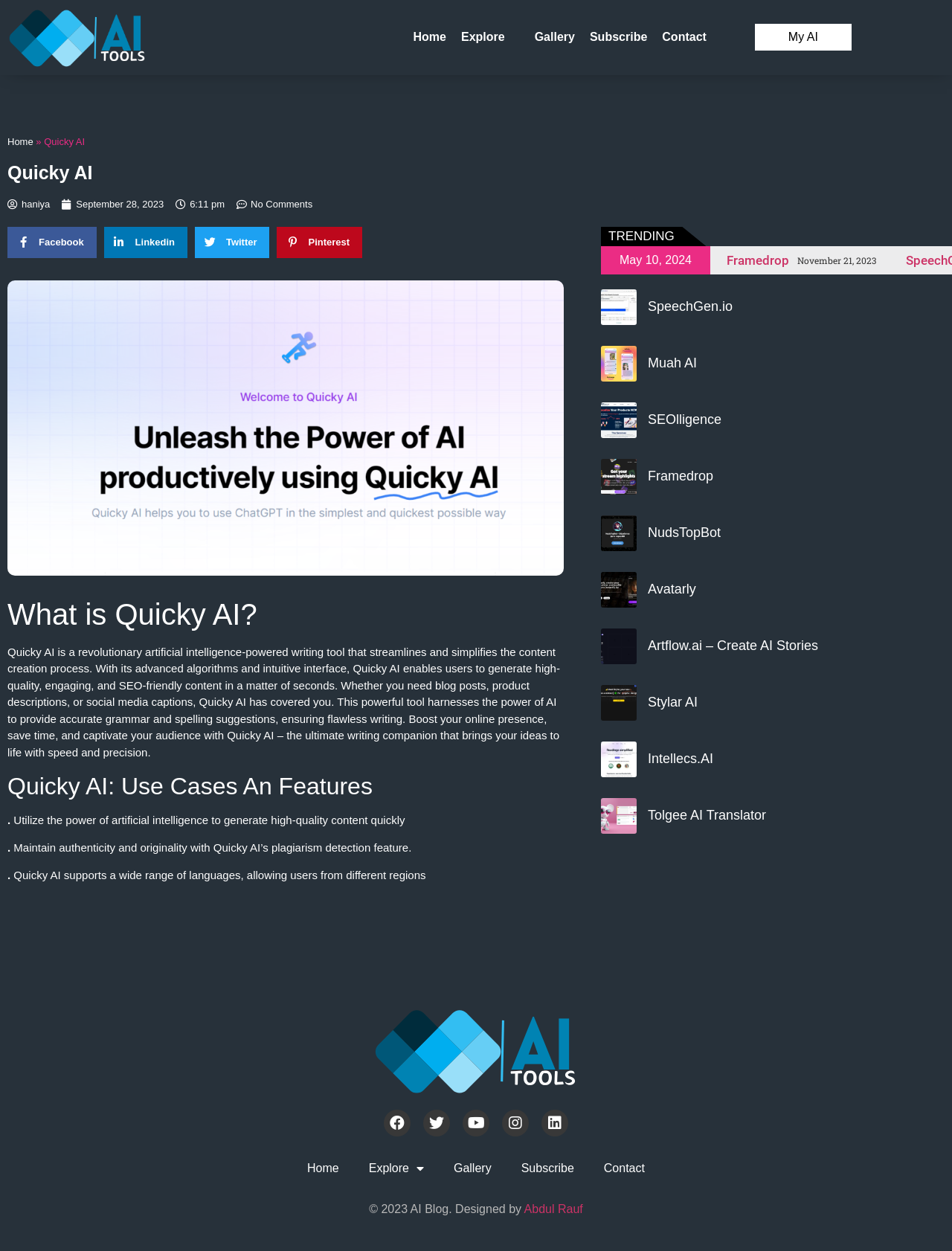Determine the bounding box coordinates for the clickable element to execute this instruction: "Contact the AI Blog team". Provide the coordinates as four float numbers between 0 and 1, i.e., [left, top, right, bottom].

[0.688, 0.012, 0.75, 0.048]